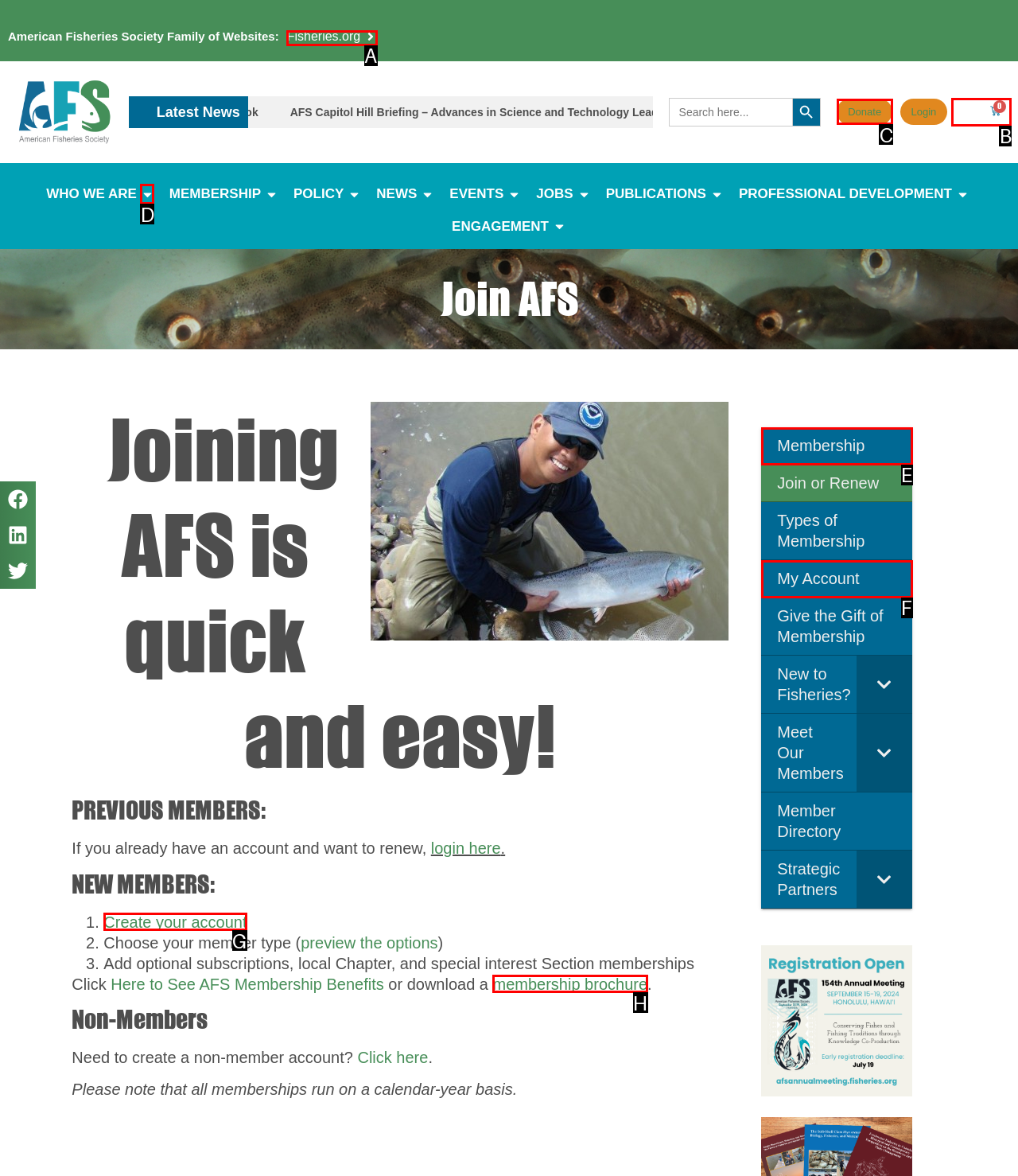Indicate the HTML element that should be clicked to perform the task: Donate Reply with the letter corresponding to the chosen option.

C